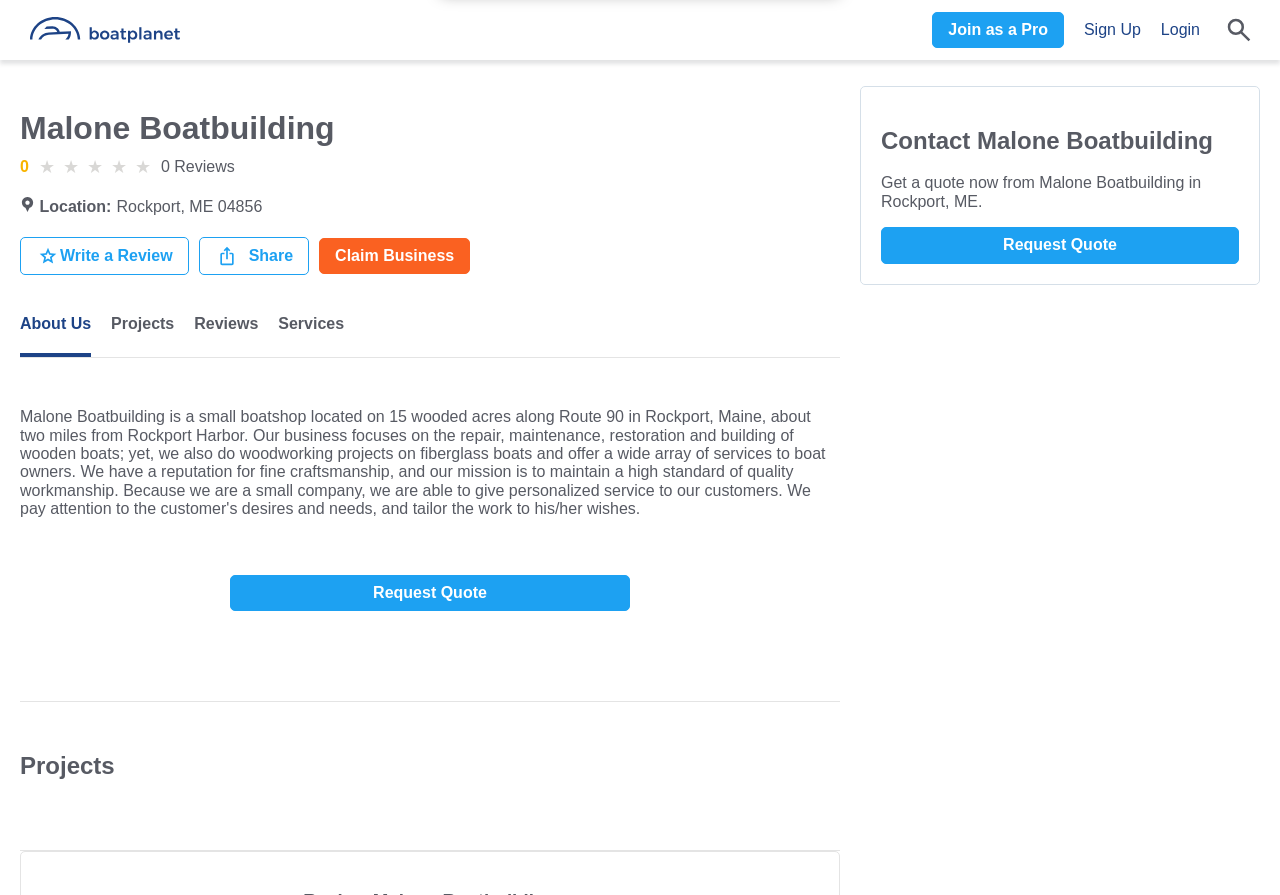Locate the bounding box coordinates of the area that needs to be clicked to fulfill the following instruction: "Click the 'Claim Business' button". The coordinates should be in the format of four float numbers between 0 and 1, namely [left, top, right, bottom].

[0.249, 0.266, 0.367, 0.306]